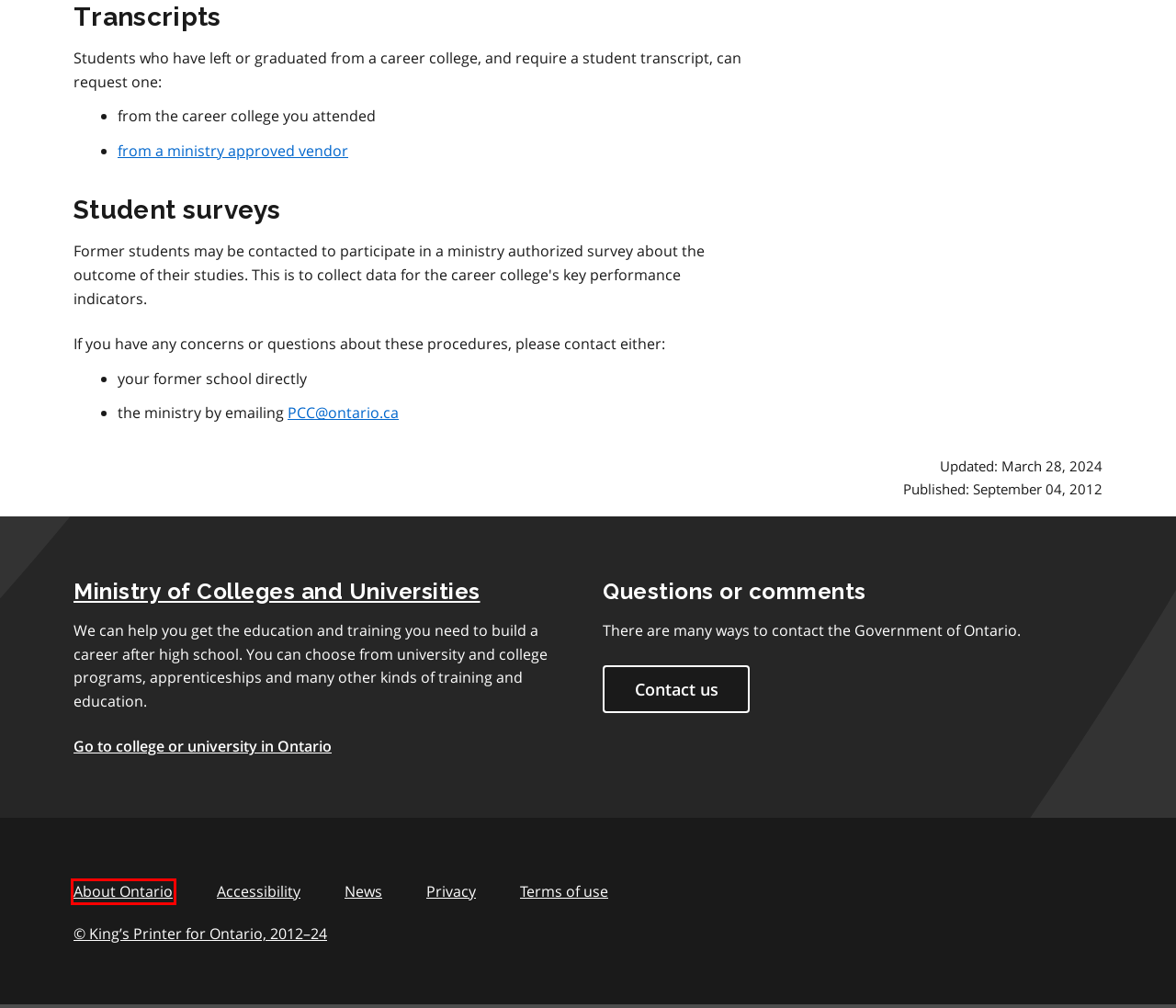Consider the screenshot of a webpage with a red bounding box and select the webpage description that best describes the new page that appears after clicking the element inside the red box. Here are the candidates:
A. Ontario Public Service accessibility commitments | ontario.ca
B. Ontario Newsroom
C. Ministry of Colleges and Universities | ontario.ca
D. Privacy statement | ontario.ca
E. School Search Home Page
F. Copyright information: © King's Printer for Ontario | ontario.ca
G. Terms of use | ontario.ca
H. About Ontario | ontario.ca

H